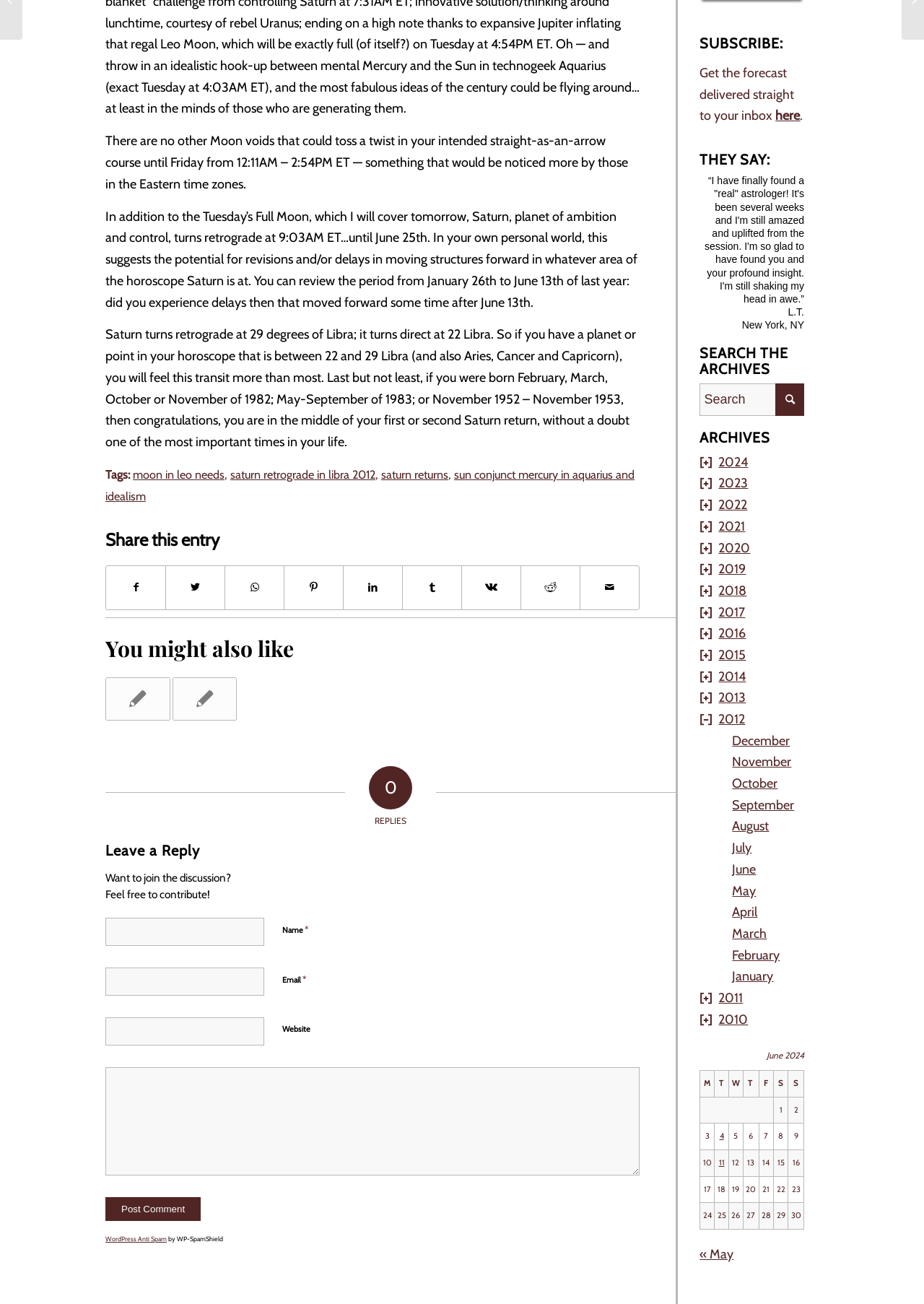Identify the bounding box coordinates for the UI element described as follows: September. Use the format (top-left x, top-left y, bottom-right x, bottom-right y) and ensure all values are floating point numbers between 0 and 1.

[0.792, 0.611, 0.86, 0.623]